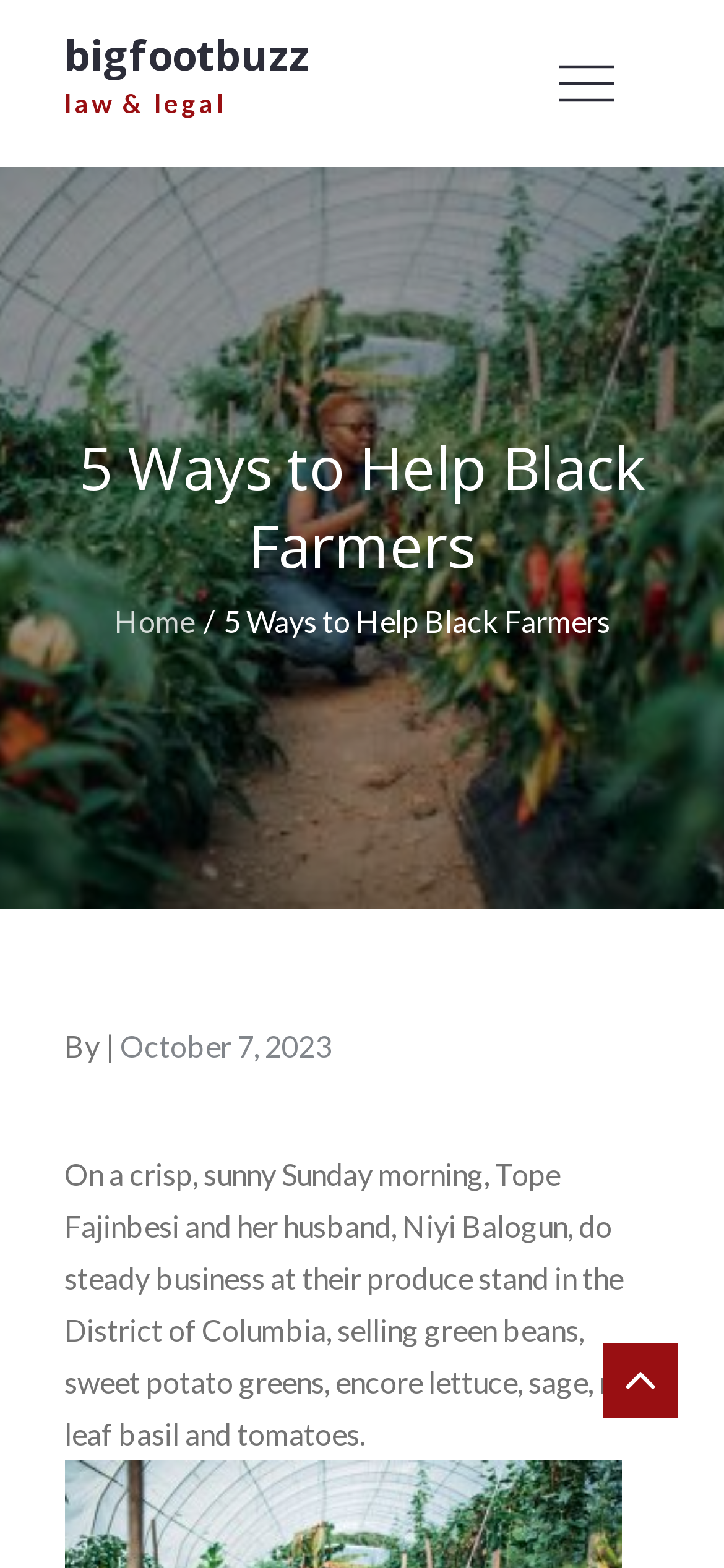Respond with a single word or phrase to the following question:
What type of business do Tope Fajinbesi and her husband operate?

Produce stand